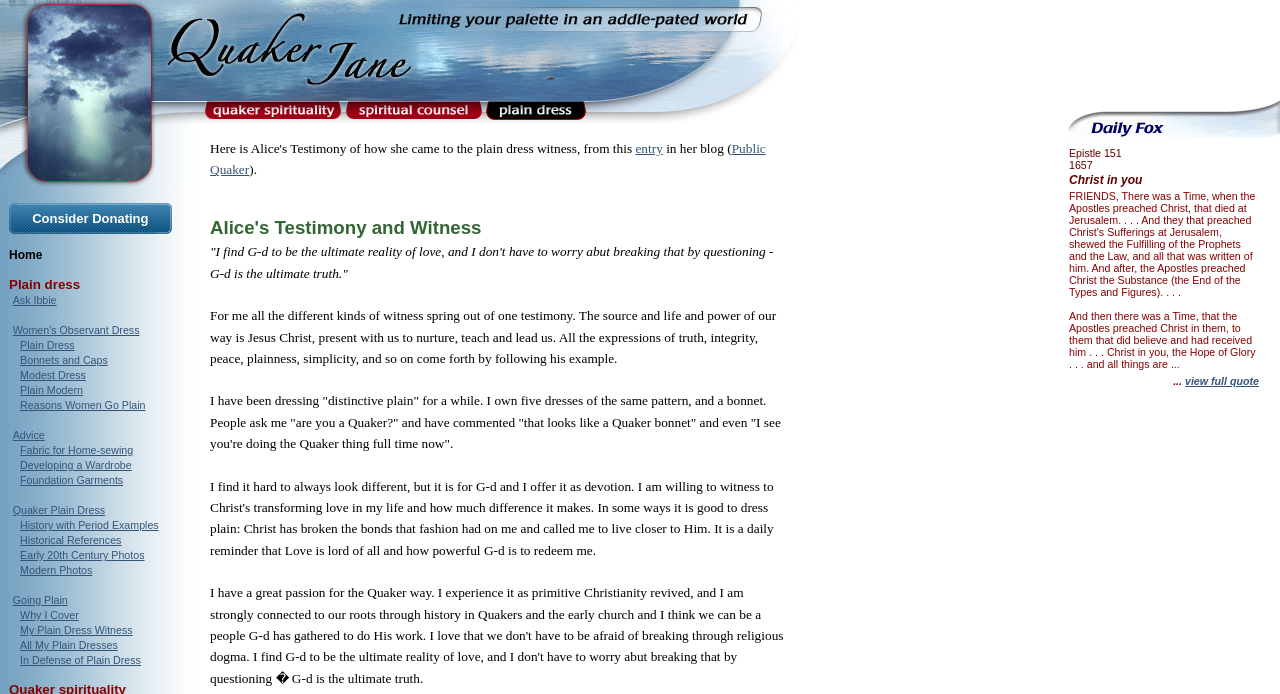Give the bounding box coordinates for the element described as: "Home".

[0.007, 0.357, 0.033, 0.378]